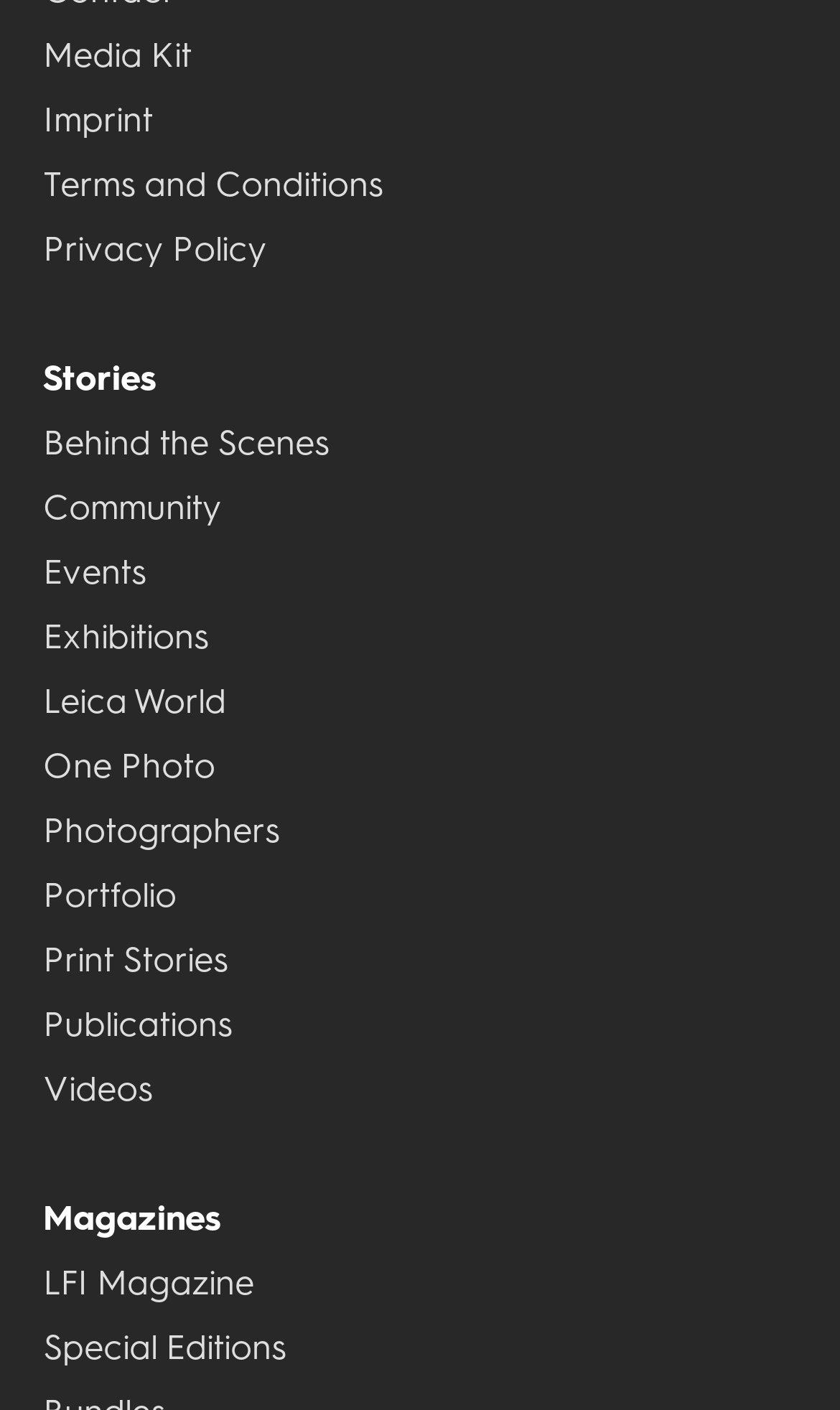Provide a short answer to the following question with just one word or phrase: How many links are there on the webpage?

19